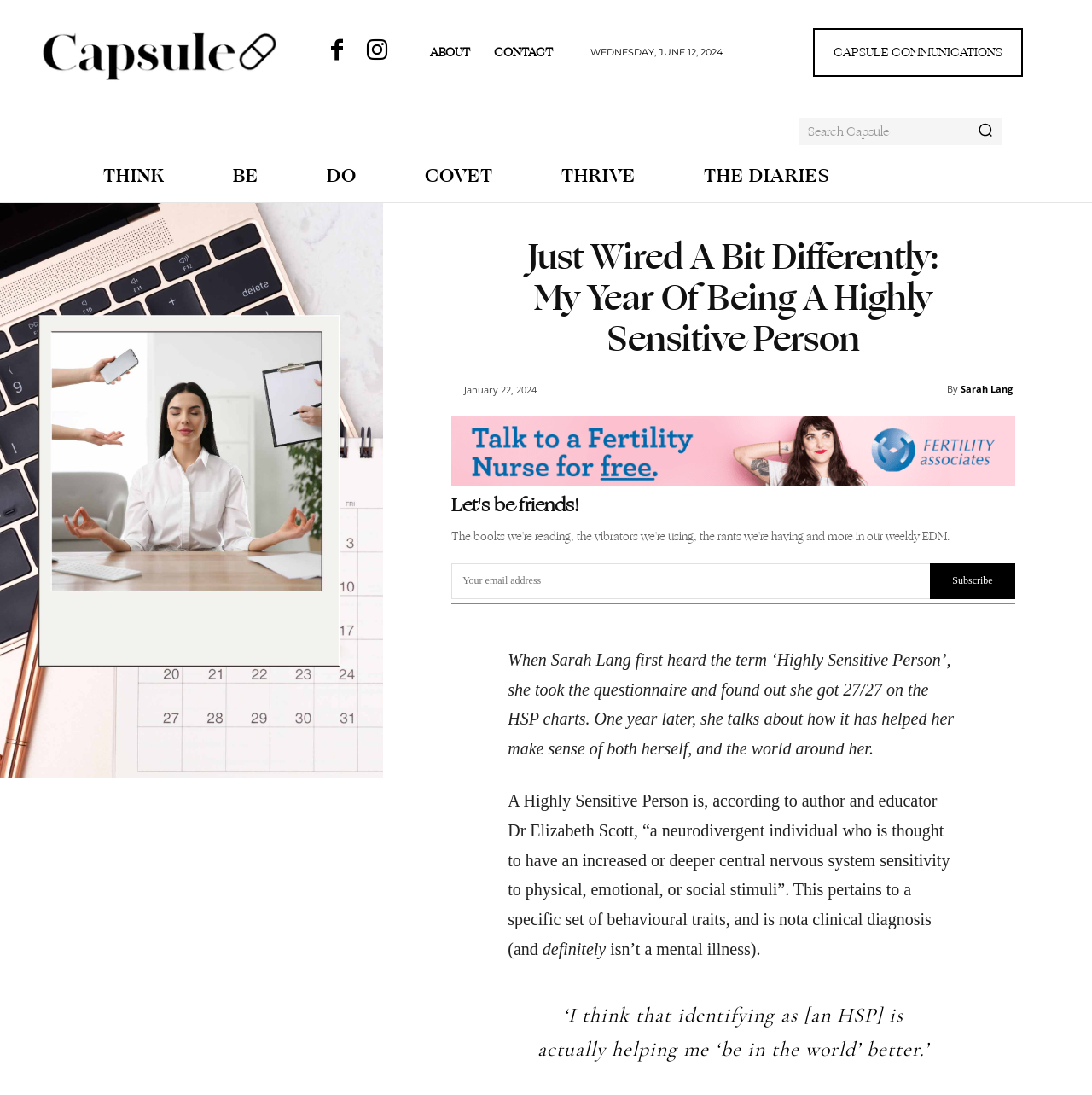Respond with a single word or phrase:
What is the quote mentioned in the article?

'I think that identifying as [an HSP] is actually helping me ‘be in the world’ better.'